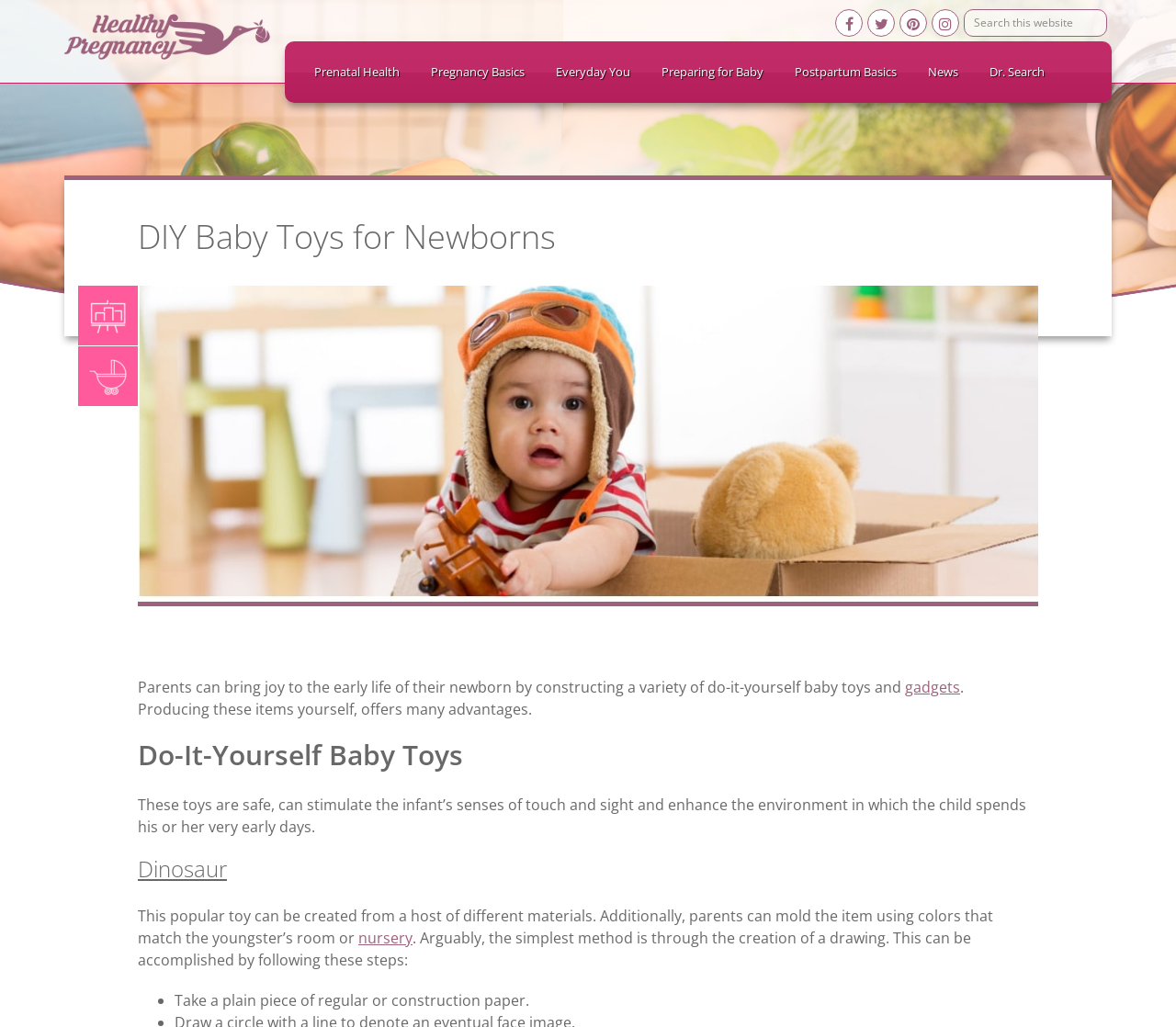What material can be used to create a dinosaur toy?
Look at the screenshot and respond with one word or a short phrase.

Different materials